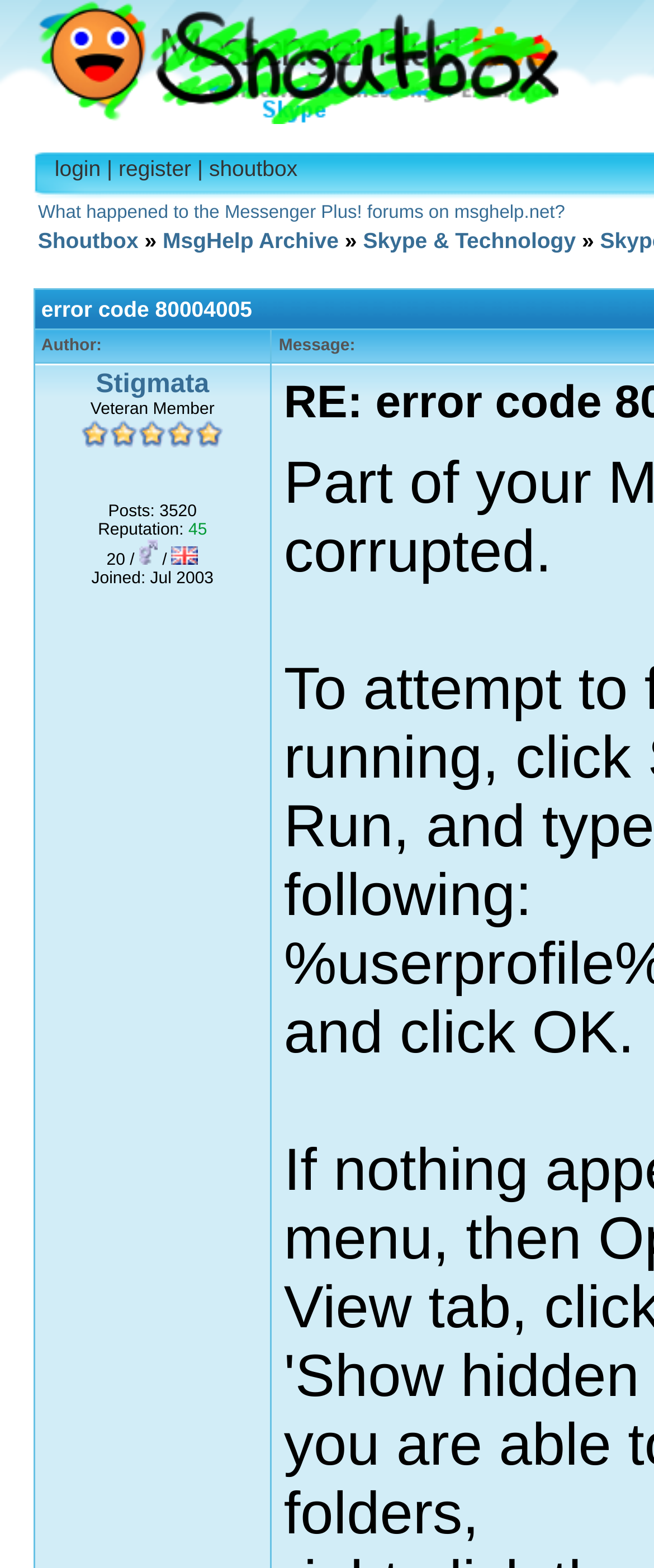Reply to the question below using a single word or brief phrase:
When did the author join the forum?

Jul 2003